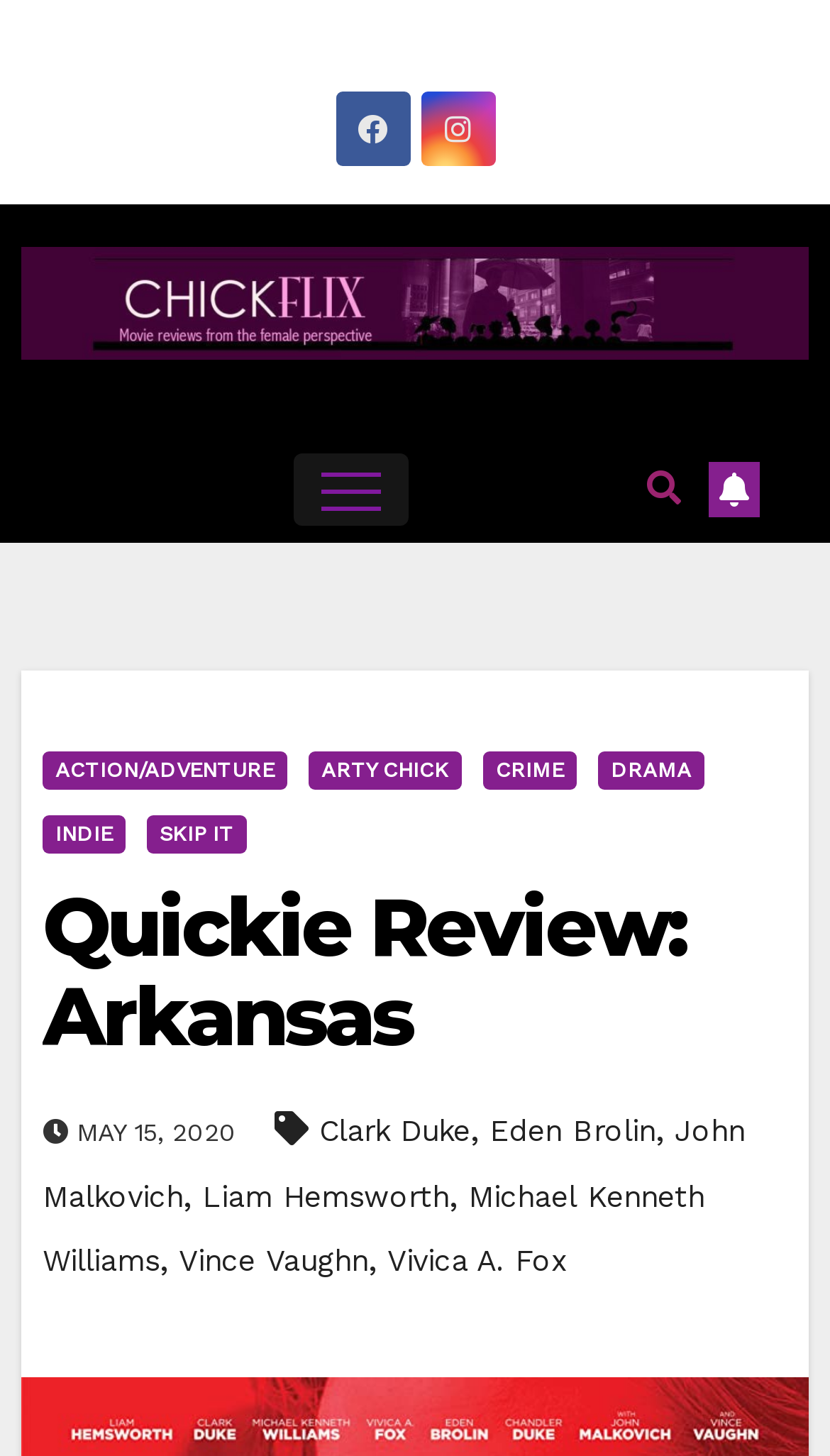Use a single word or phrase to answer the question: 
What is the category of the review?

Quickie Review